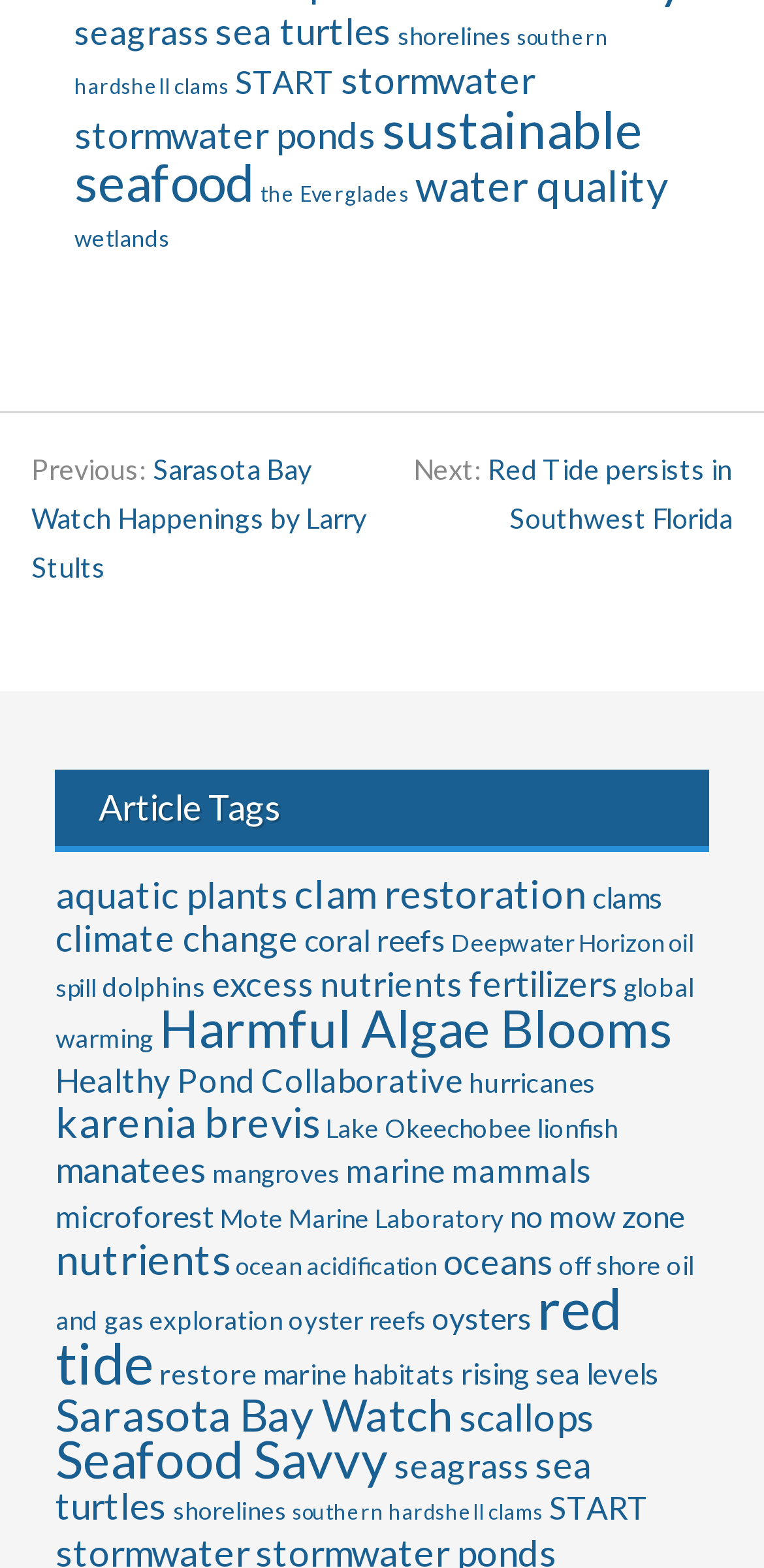Could you provide the bounding box coordinates for the portion of the screen to click to complete this instruction: "Explore 'Sustainable Seafood'"?

[0.097, 0.063, 0.841, 0.136]